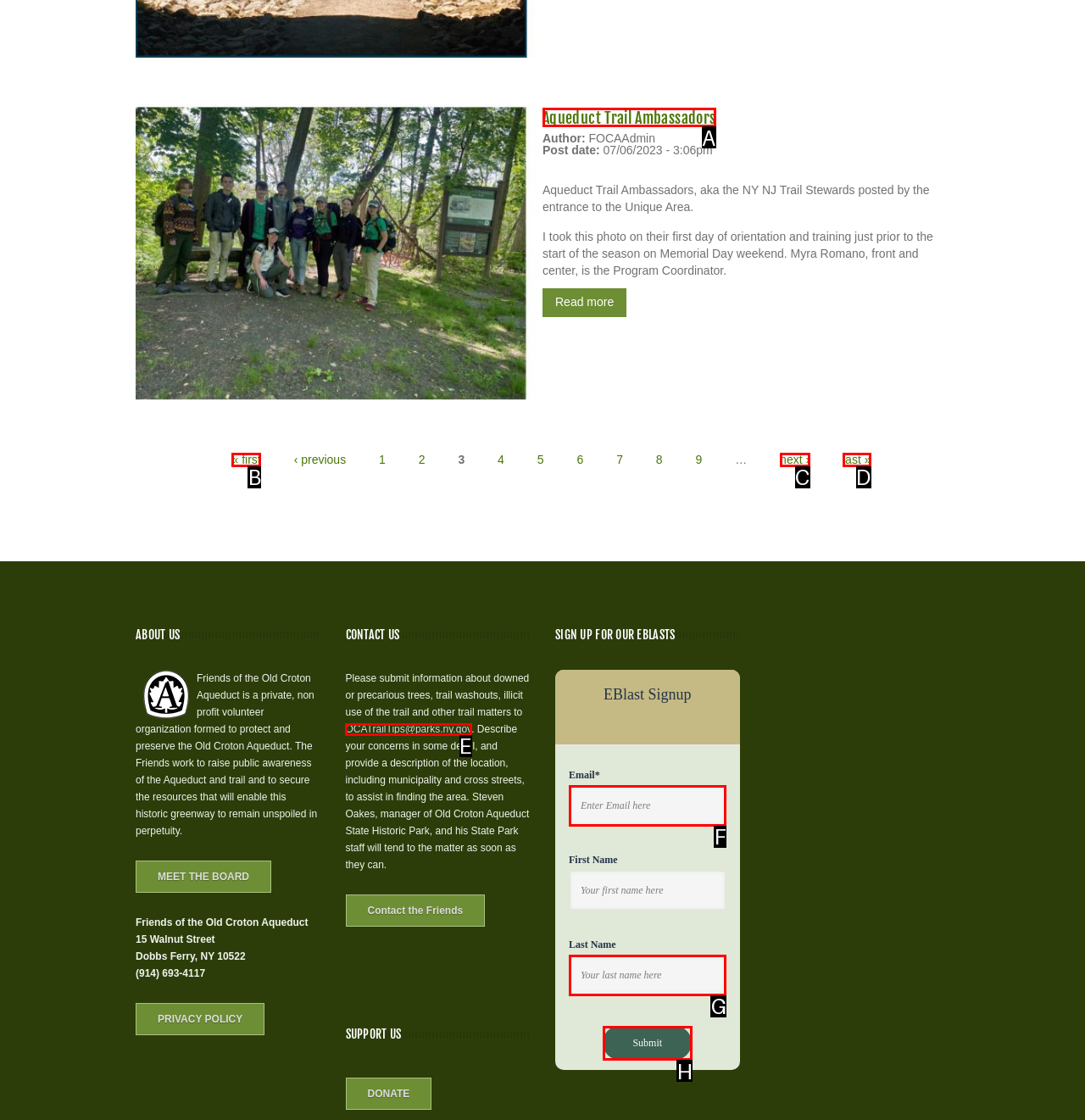Tell me which letter corresponds to the UI element that should be clicked to fulfill this instruction: Click the 'Submit' button
Answer using the letter of the chosen option directly.

H